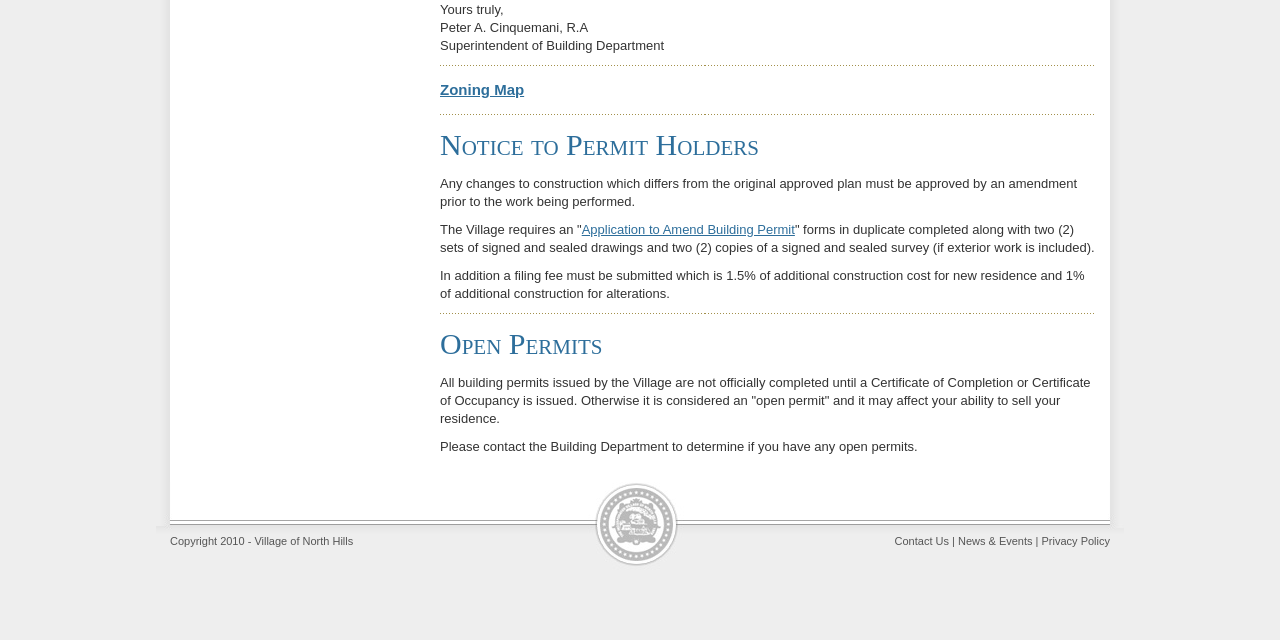Based on the element description: "News & Events", identify the UI element and provide its bounding box coordinates. Use four float numbers between 0 and 1, [left, top, right, bottom].

[0.748, 0.836, 0.807, 0.855]